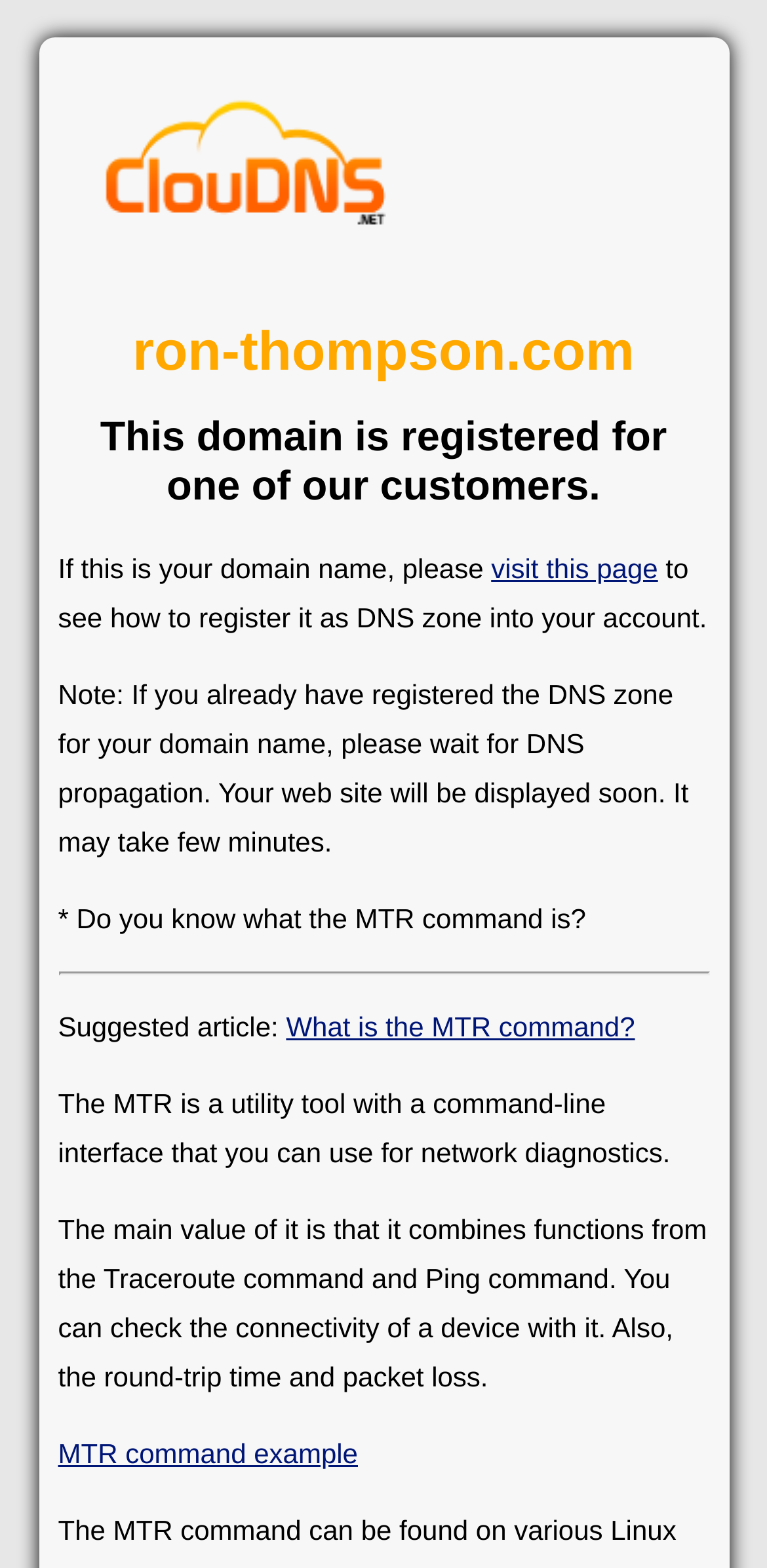What is the suggested article related to?
Please provide a comprehensive answer based on the details in the screenshot.

The suggested article is related to the MTR command, which is a utility tool for network diagnostics, and the article provides more information about what the MTR command is and how it can be used.